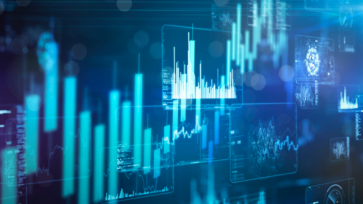Provide an in-depth description of the image you see.

The image features a dynamic digital display that showcases various charts and graphs, symbolizing the advances in Accounts Payable automation. Visual elements, such as rising bar graphs and fluctuating line charts, are prominently featured against a futuristic blue backdrop, indicating a focus on data analytics and financial technology. The vibrant hues of blue and white suggest a modern, high-tech environment, underlining the potential for efficiency and agility in financial operations. This representation aligns with the theme of maximizing operational capabilities within businesses, illustrating the transformative impact of automated payables solutions.